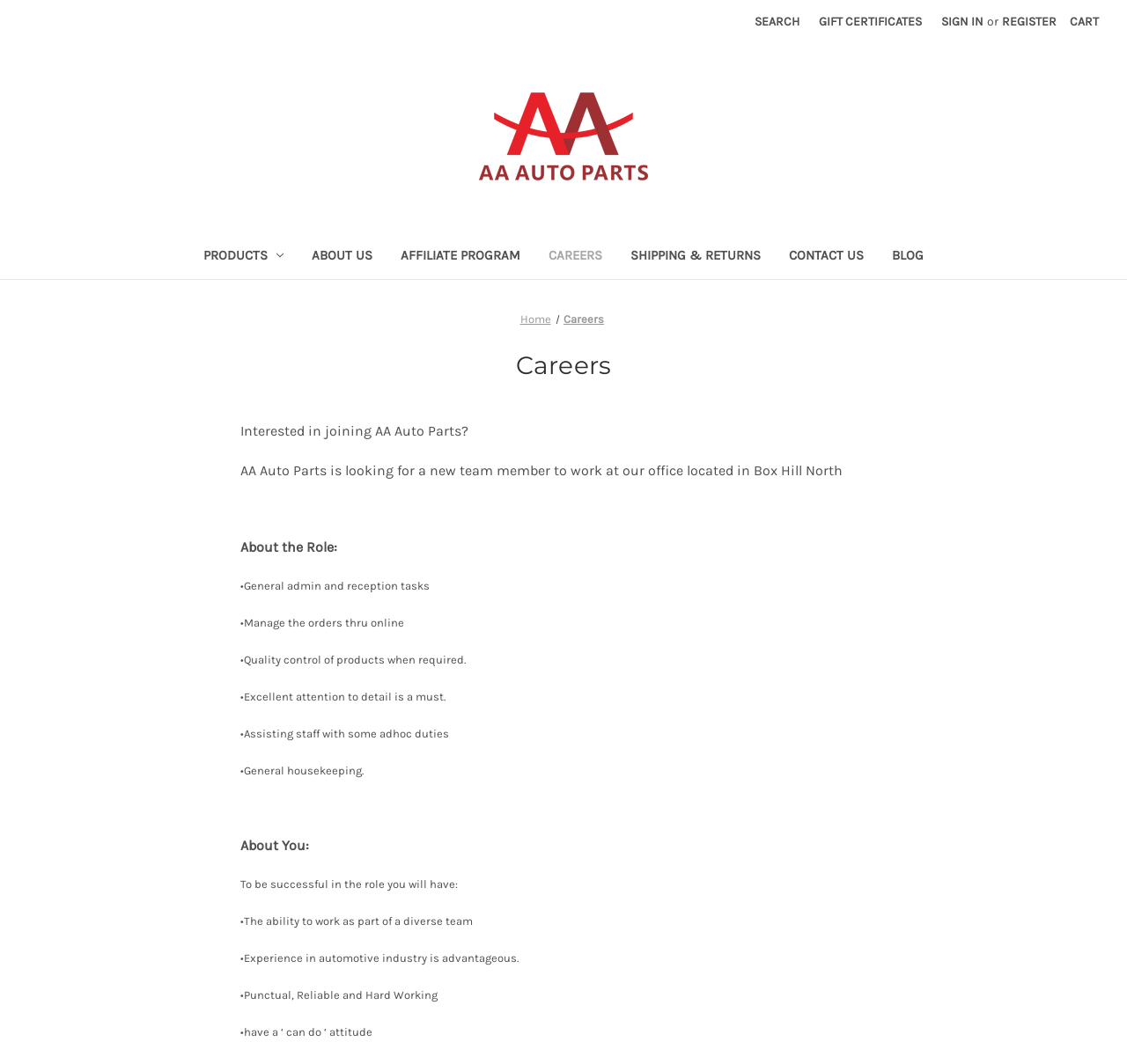Describe every aspect of the webpage comprehensively.

The webpage is about Careers at AA Auto Parts. At the top, there is a search bar with a "Search" button, followed by links to "Gift Certificates", "Sign in", "Register", and "Cart with 0 items". Below this, there is a logo of AA Auto Parts, which is an image.

The main navigation menu is located below the logo, with links to "Products", "ABOUT US", "Affiliate Program", "Careers", "Shipping & Returns", "Contact Us", and "Blog". 

A breadcrumb navigation is located above the main content, showing the path "Home" > "Careers". The main heading "Careers" is centered on the page.

The main content of the page is a job description, which starts with a brief introduction to the company and the job opportunity. The job description is divided into sections, including "About the Role" and "About You", which list the responsibilities and requirements of the job. The text is organized in a clear and readable format, with bullet points used to list the job responsibilities and requirements.

Overall, the webpage is well-organized and easy to navigate, with a clear focus on the job description and application process.